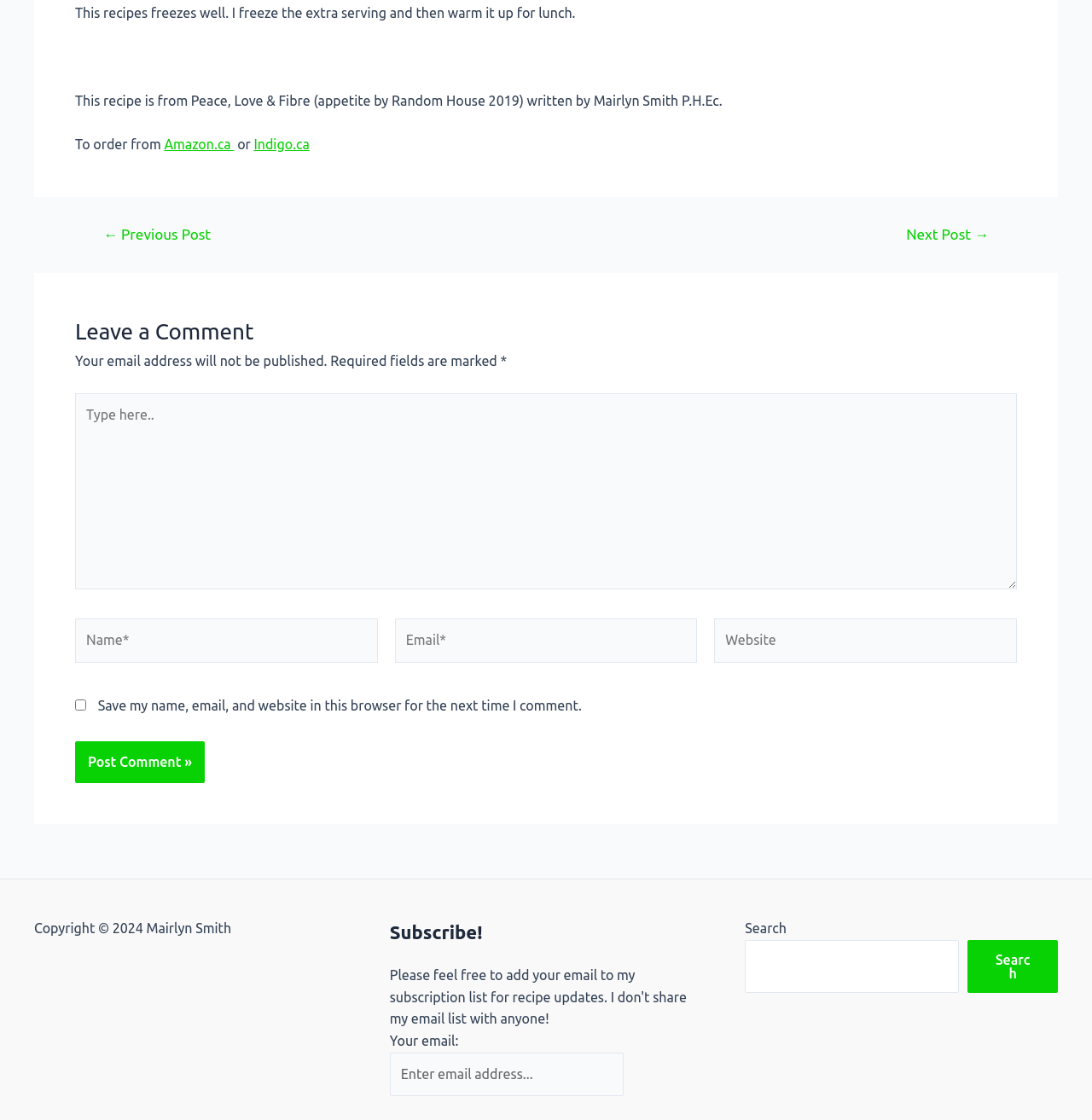Find the bounding box coordinates for the UI element whose description is: "ThemeZee". The coordinates should be four float numbers between 0 and 1, in the format [left, top, right, bottom].

None